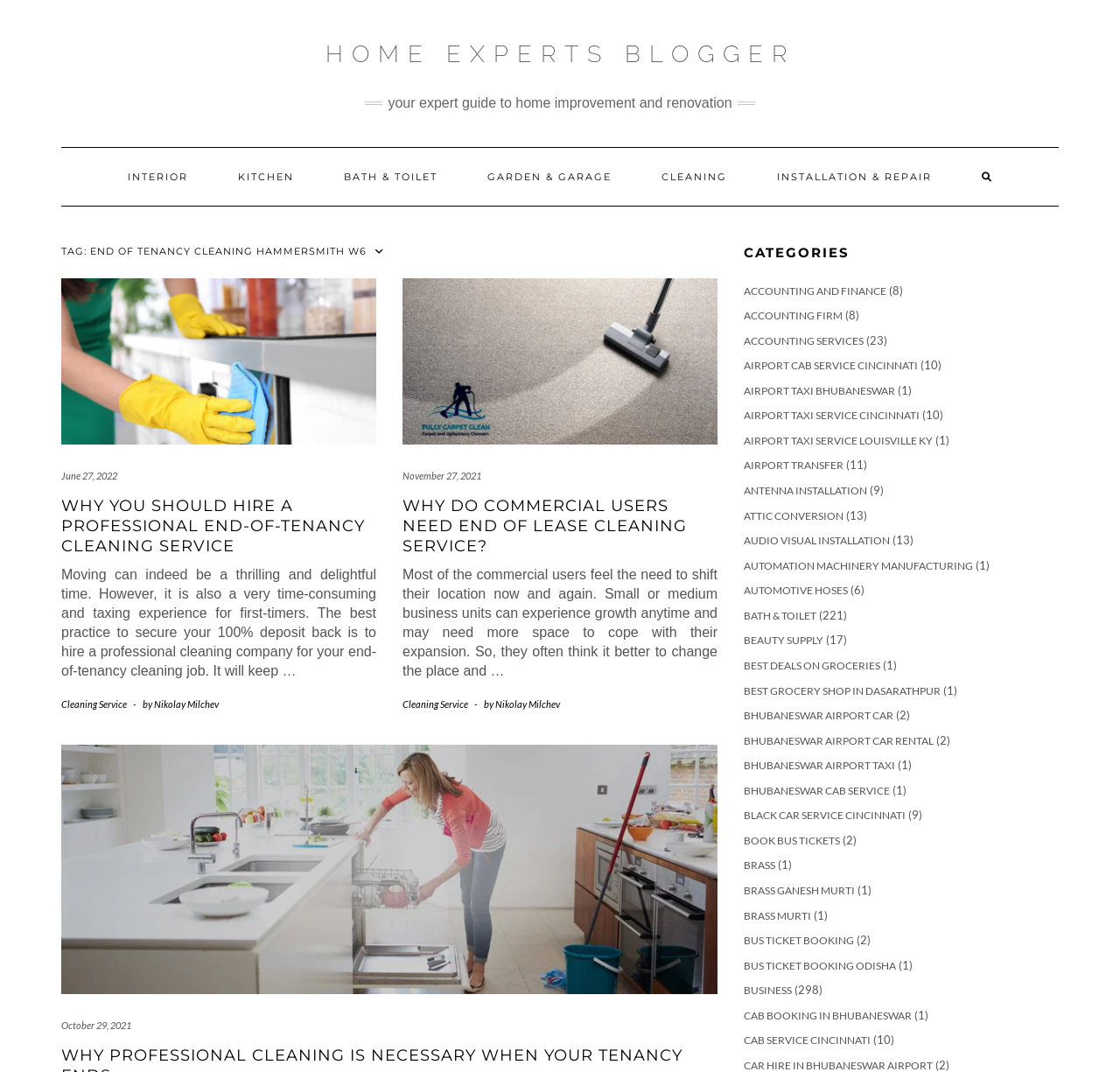Identify the bounding box coordinates of the element that should be clicked to fulfill this task: "View 'CATEGORIES'". The coordinates should be provided as four float numbers between 0 and 1, i.e., [left, top, right, bottom].

[0.664, 0.229, 0.945, 0.243]